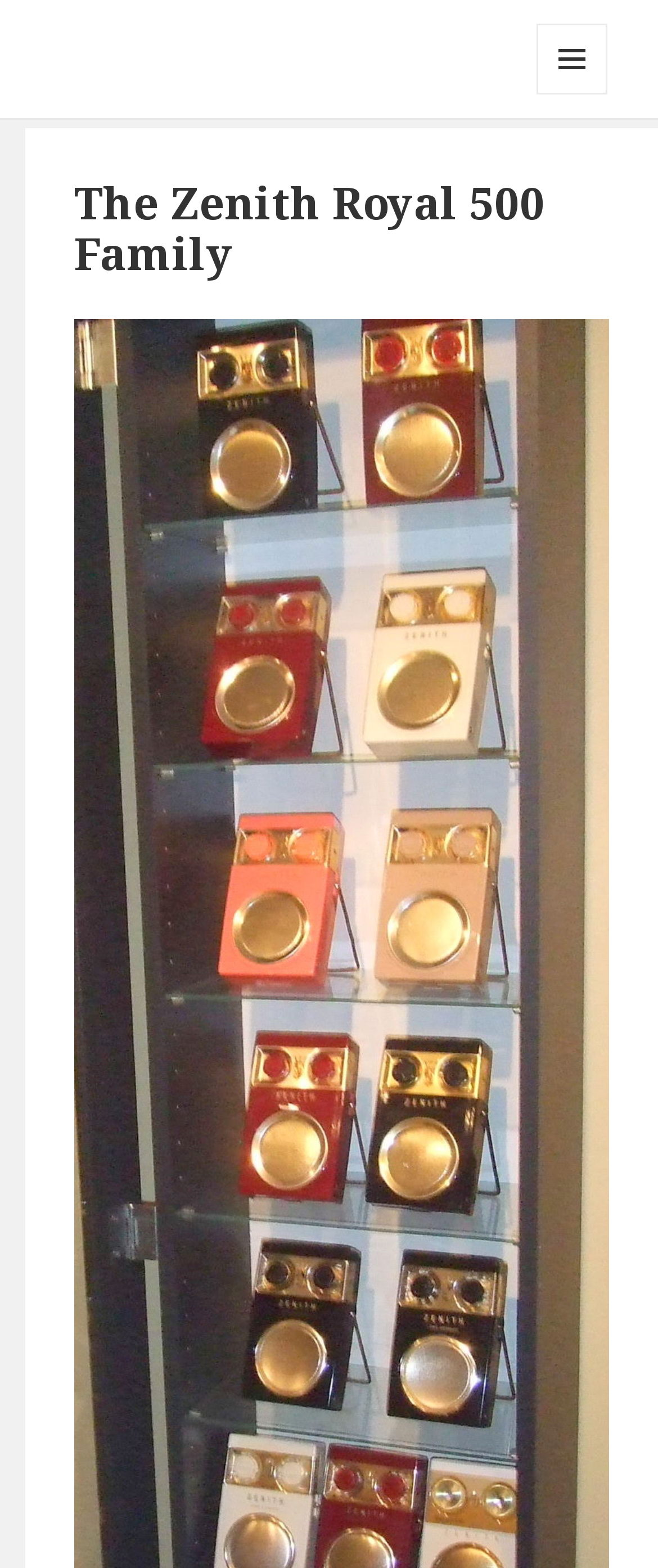Provide the bounding box coordinates of the HTML element described by the text: "Gary's Radios".

[0.077, 0.015, 0.461, 0.047]